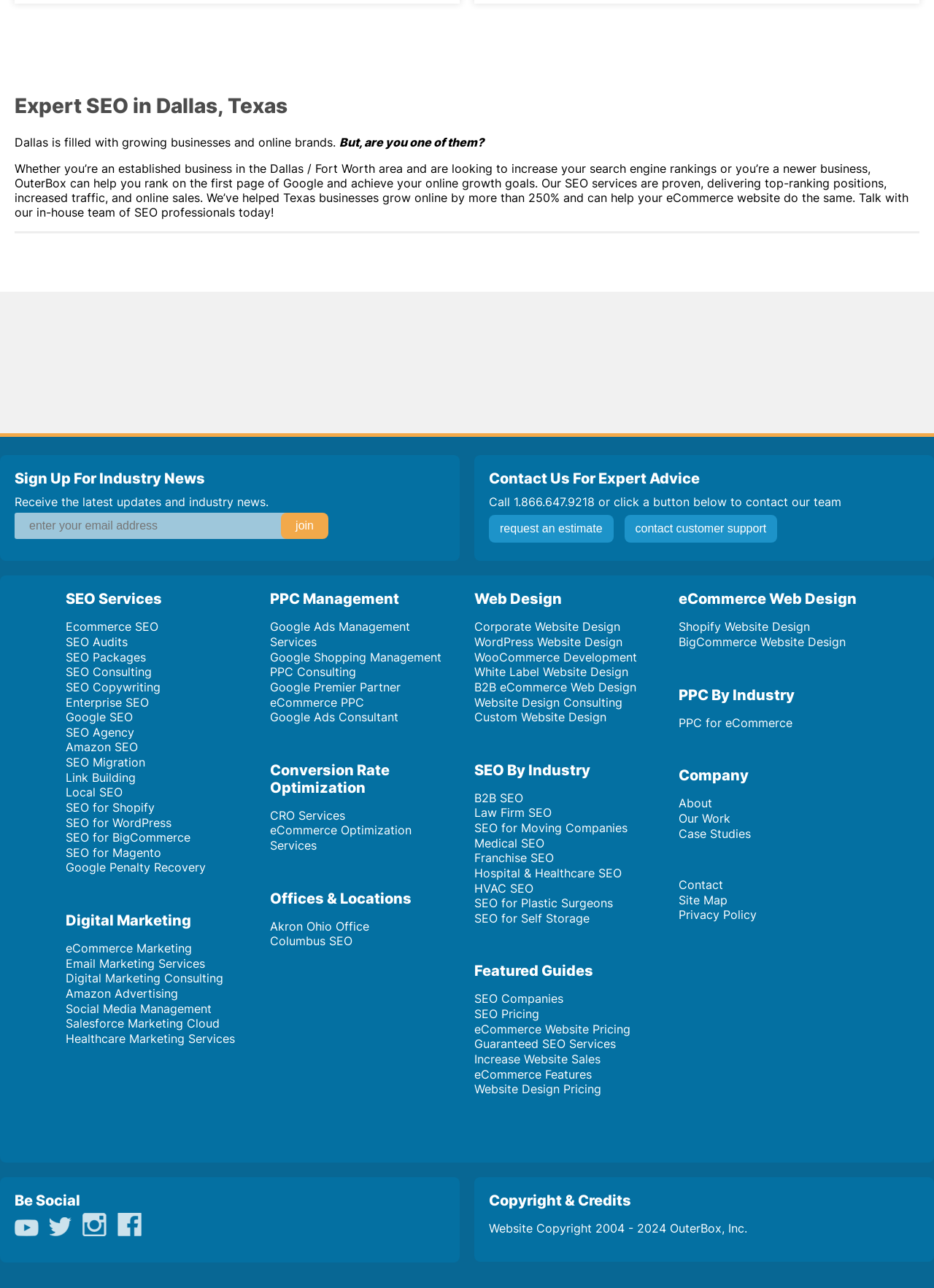Using the description: "Contact Us", determine the UI element's bounding box coordinates. Ensure the coordinates are in the format of four float numbers between 0 and 1, i.e., [left, top, right, bottom].

None